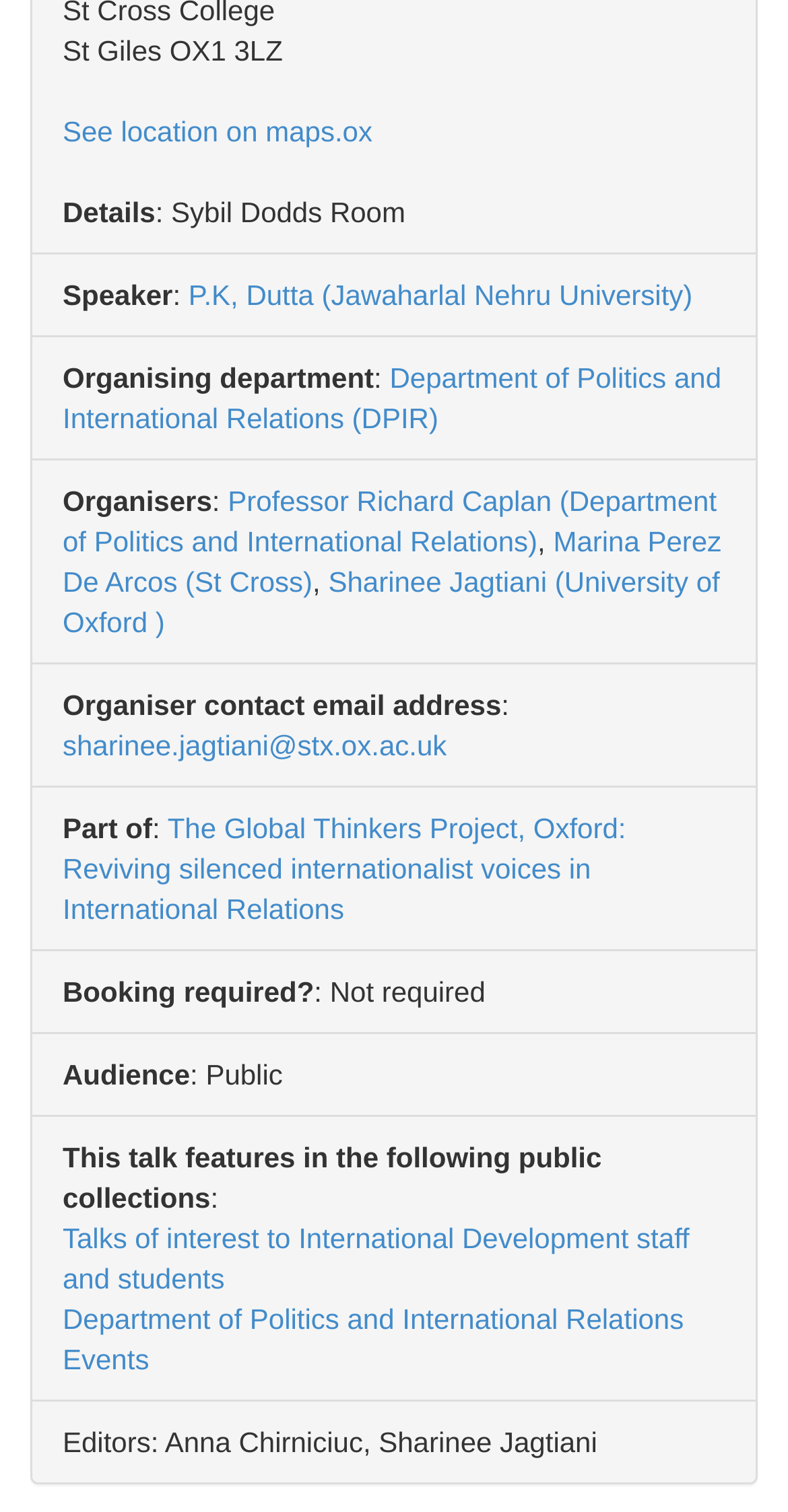Determine the bounding box coordinates of the region that needs to be clicked to achieve the task: "Contact the organiser".

[0.079, 0.482, 0.567, 0.504]